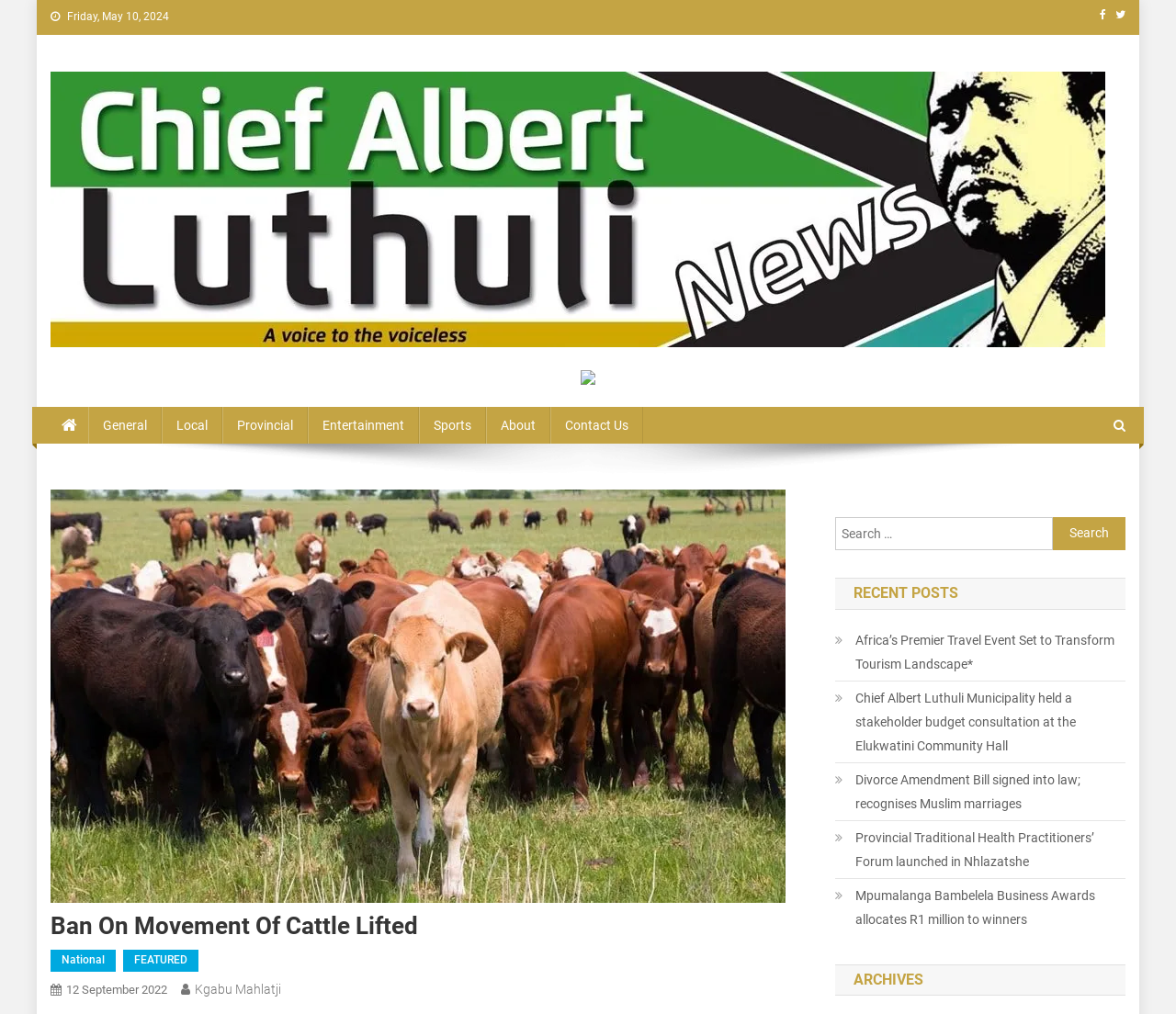What is the tagline of the news website?
Please use the image to deliver a detailed and complete answer.

I found the tagline of the news website by looking at the top of the webpage, where it says 'Giving a voice to the voiceless' in a static text element.